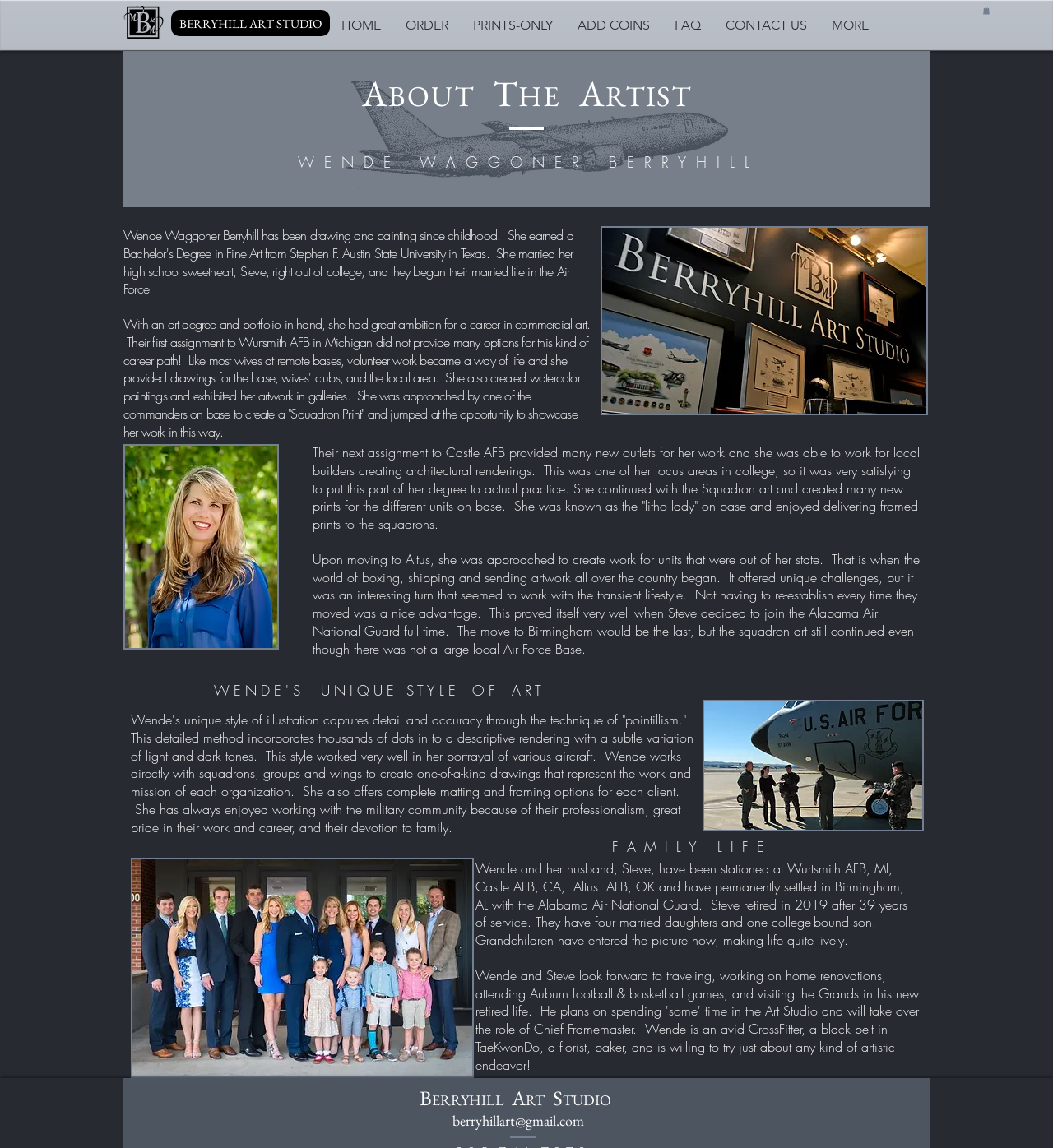Extract the bounding box coordinates for the UI element described by the text: "Friends For Fullerton's Future". The coordinates should be in the form of [left, top, right, bottom] with values between 0 and 1.

None